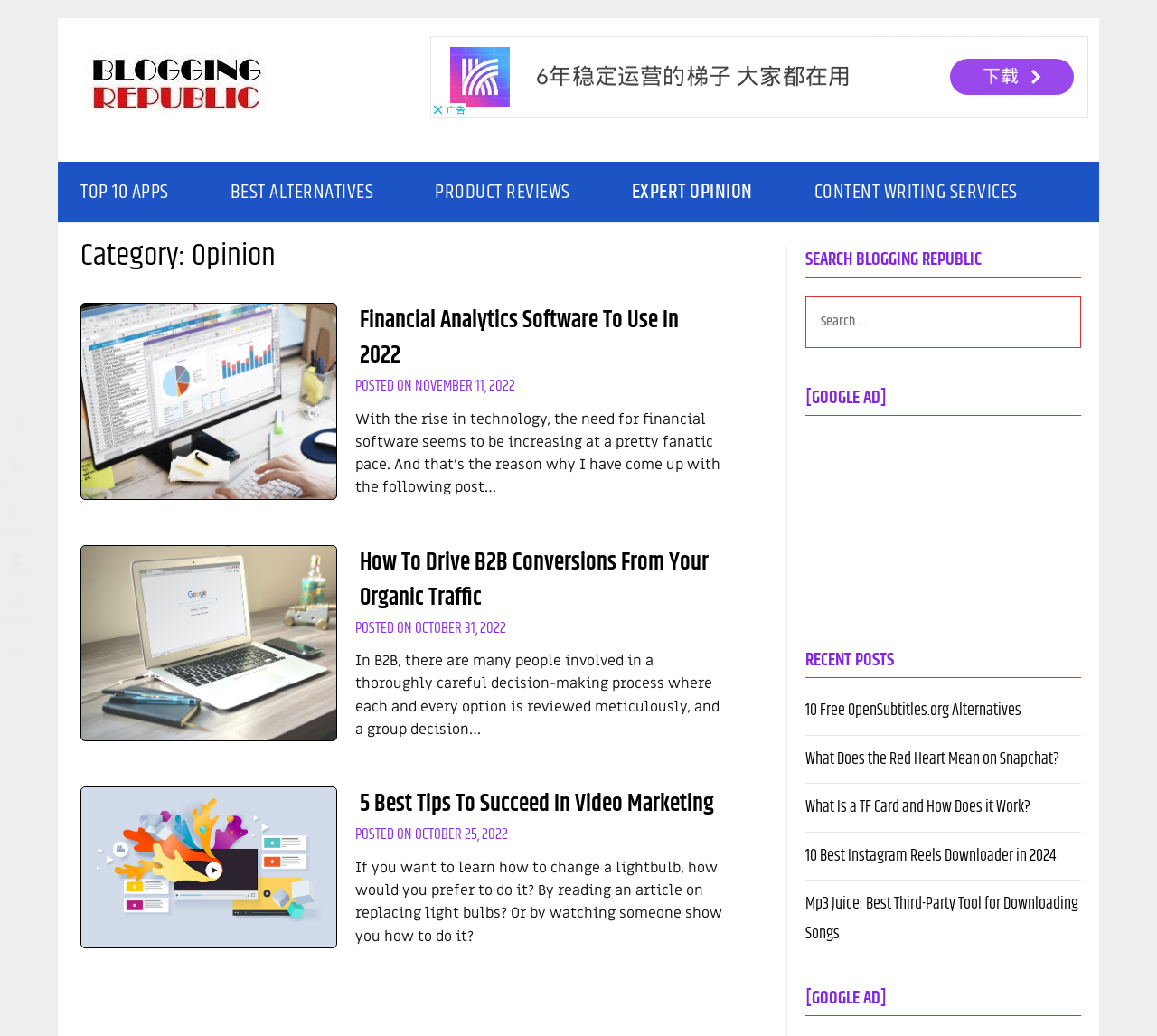Give an extensive and precise description of the webpage.

This webpage is an archive of blog posts from "BLOGGING REPUBLIC". At the top, there is a logo and a link to the blog's homepage. Below the logo, there is an advertisement iframe. 

To the right of the logo, there are six links to different categories: "TOP 10 APPS", "BEST ALTERNATIVES", "PRODUCT REVIEWS", "EXPERT OPINION", and "CONTENT WRITING SERVICES". 

Below these links, there are three articles with headings "Financial Analytics Software To Use In 2022", "How To Drive B2B Conversions From Your Organic Traffic", and "5 Best Tips To Succeed In Video Marketing". Each article has a posted date and a brief summary. 

On the right side of the page, there is a search bar with a heading "SEARCH BLOGGING REPUBLIC" and a search box. Below the search bar, there is another advertisement iframe. 

Further down, there is a section titled "RECENT POSTS" with five links to recent articles. At the very bottom of the page, there are social media sharing buttons for Facebook, Twitter, LinkedIn, Tumblr, Pinterest, and WhatsApp.